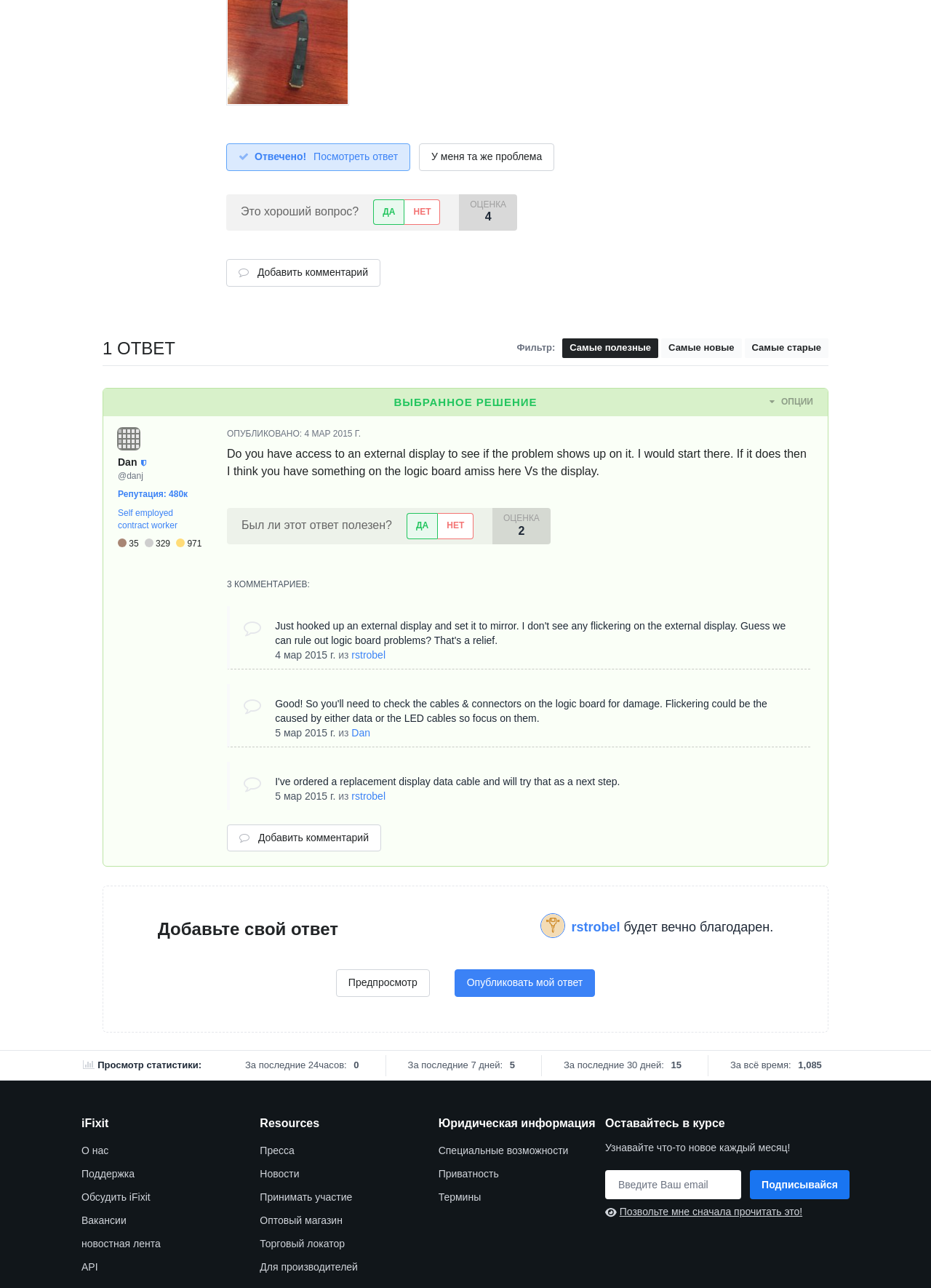Please identify the bounding box coordinates of the area I need to click to accomplish the following instruction: "Add your own answer".

[0.169, 0.713, 0.363, 0.731]